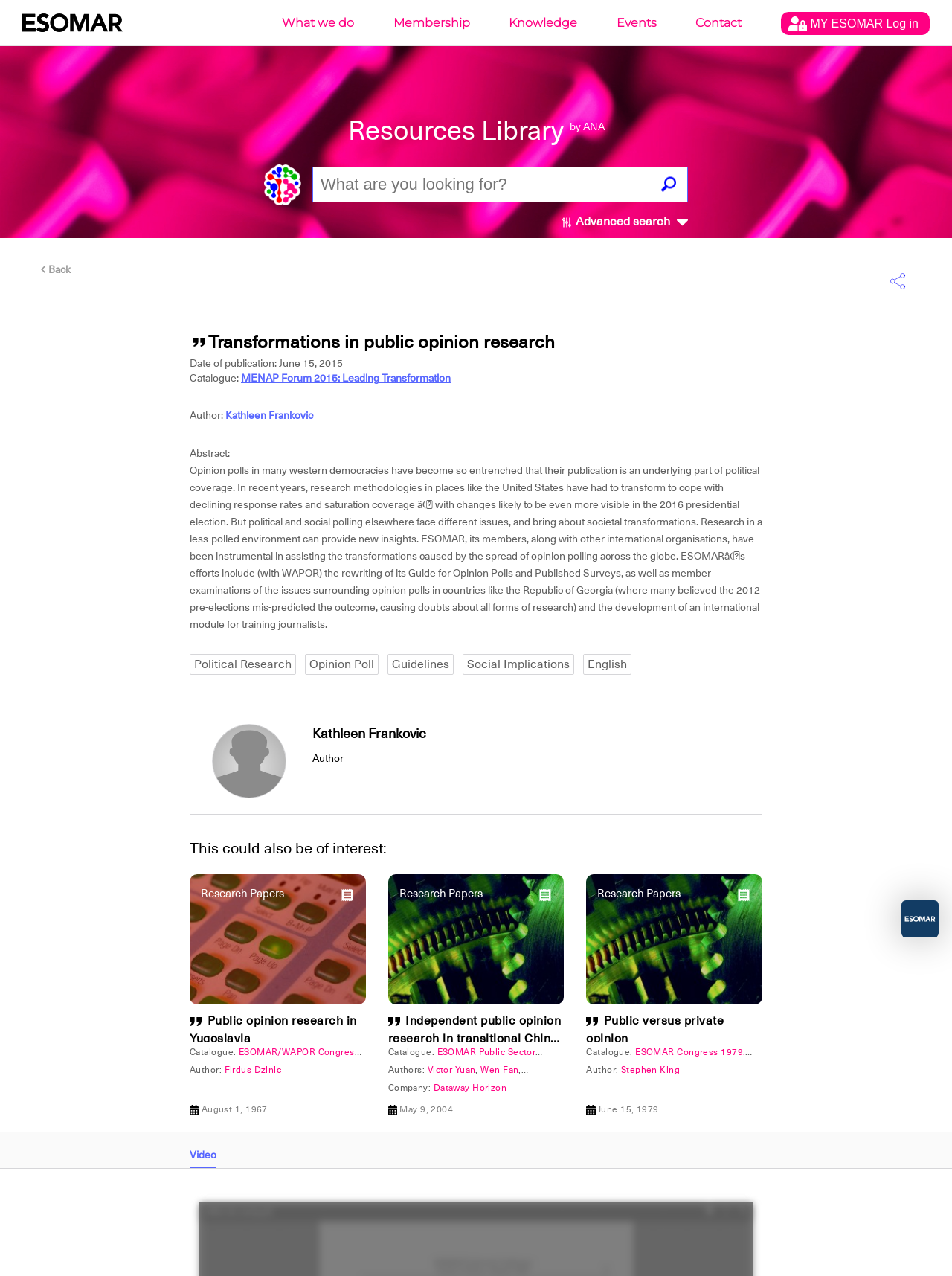Please identify the bounding box coordinates of the area I need to click to accomplish the following instruction: "Click on 'What we do'".

[0.277, 0.003, 0.391, 0.033]